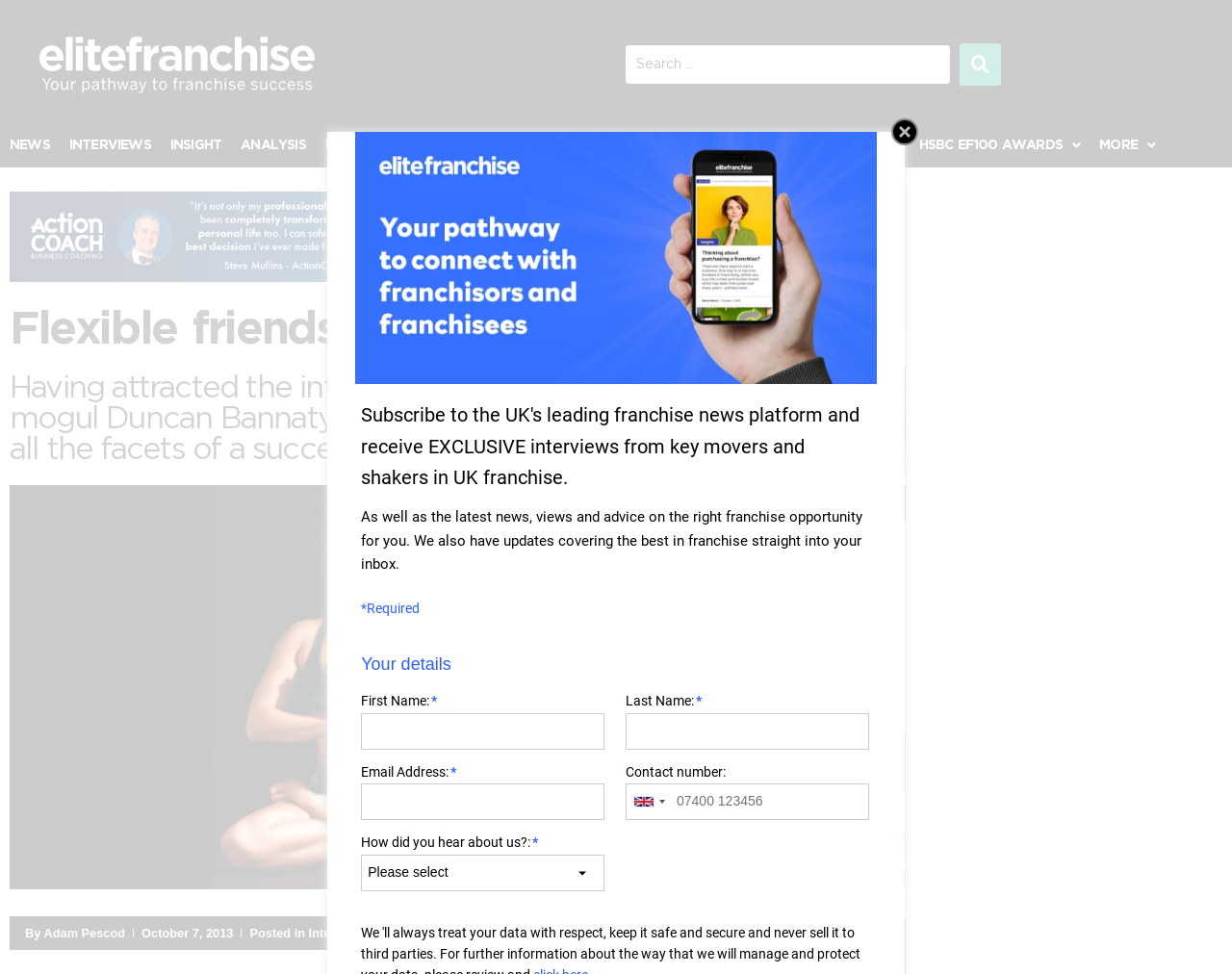Utilize the details in the image to give a detailed response to the question: How many links are there in the main navigation menu?

I counted the number of links in the main navigation menu by looking at the links with text such as 'NEWS', 'INTERVIEWS', 'INSIGHT', and so on. There are 12 links in total.